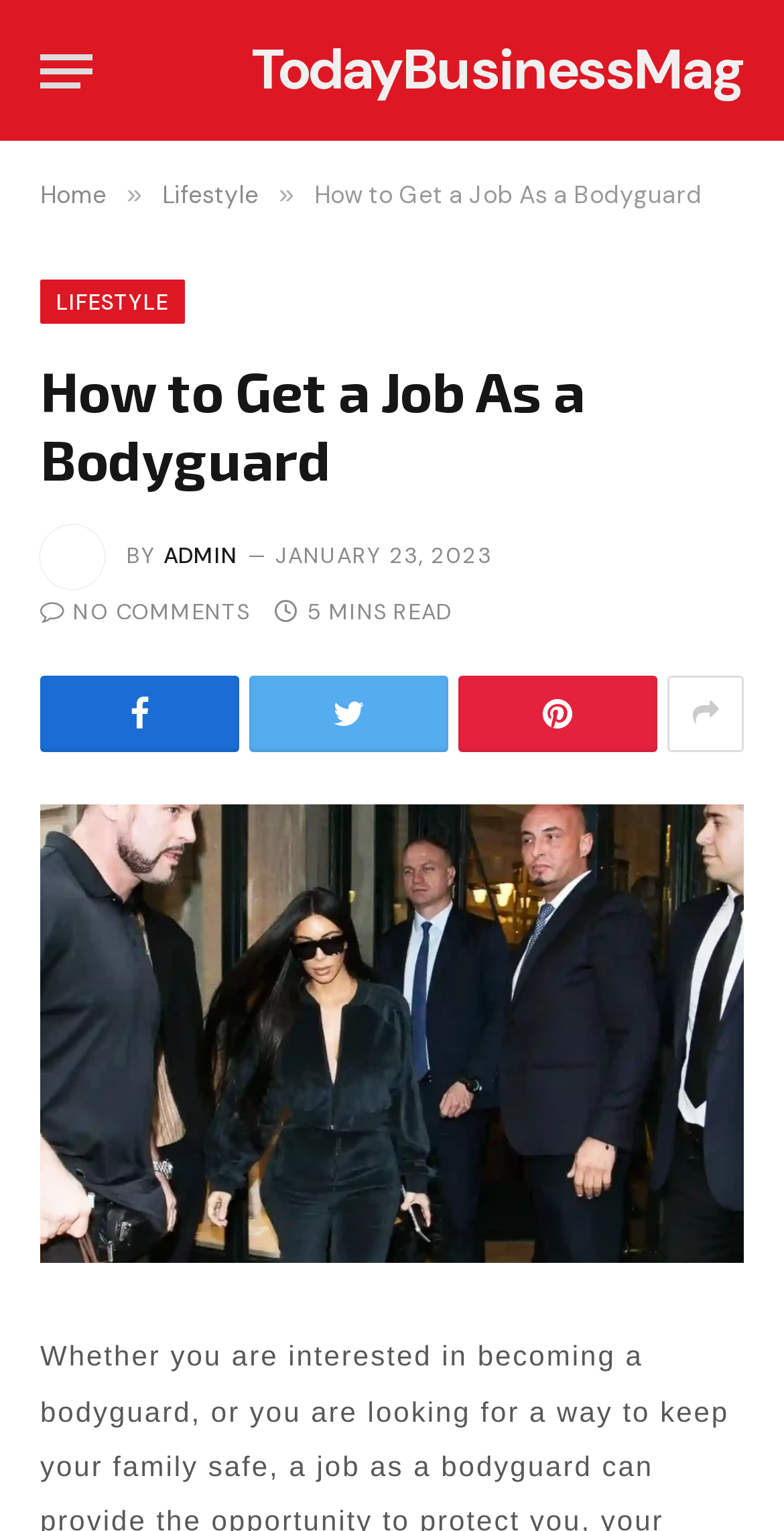Please find the bounding box coordinates of the element that you should click to achieve the following instruction: "Click the menu button". The coordinates should be presented as four float numbers between 0 and 1: [left, top, right, bottom].

[0.051, 0.016, 0.118, 0.076]